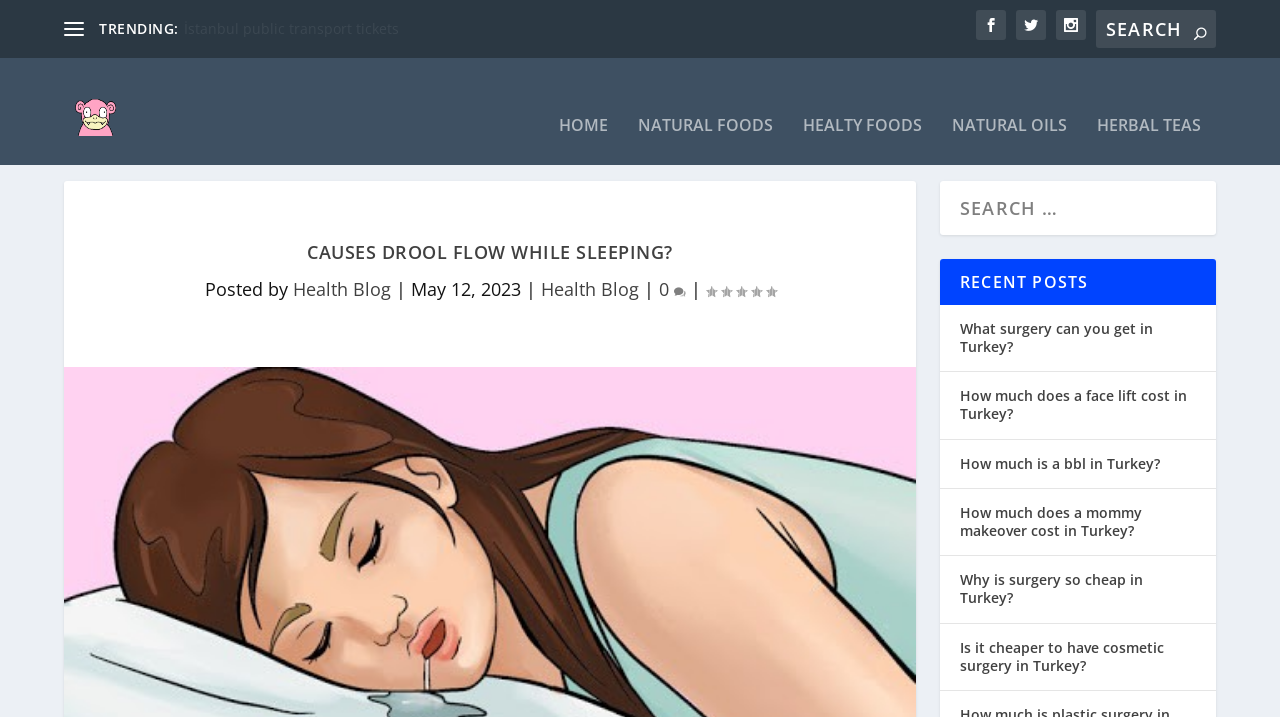Please find and generate the text of the main header of the webpage.

CAUSES DROOL FLOW WHILE SLEEPING?